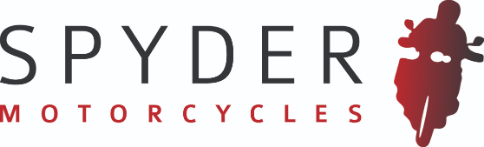Give an in-depth summary of the scene depicted in the image.

The image features the logo for "Spyder Motorcycles," showcasing a sleek design that emphasizes the brand's identity in the motorcycle industry. The logo is characterized by bold typography that spells out "SPYDER" in prominent black letters, with "MOTORCYCLES" elegantly rendered in a contrasting red, highlighting the energetic spirit of the brand. Accompanying the text is a dynamic silhouette of a motorcycle rider, which adds a sense of motion and excitement, suggesting adventure and freedom associated with motorcycle riding. This design encapsulates the essence of the Spyder Motorcycles brand, appealing to enthusiasts and potential customers alike.